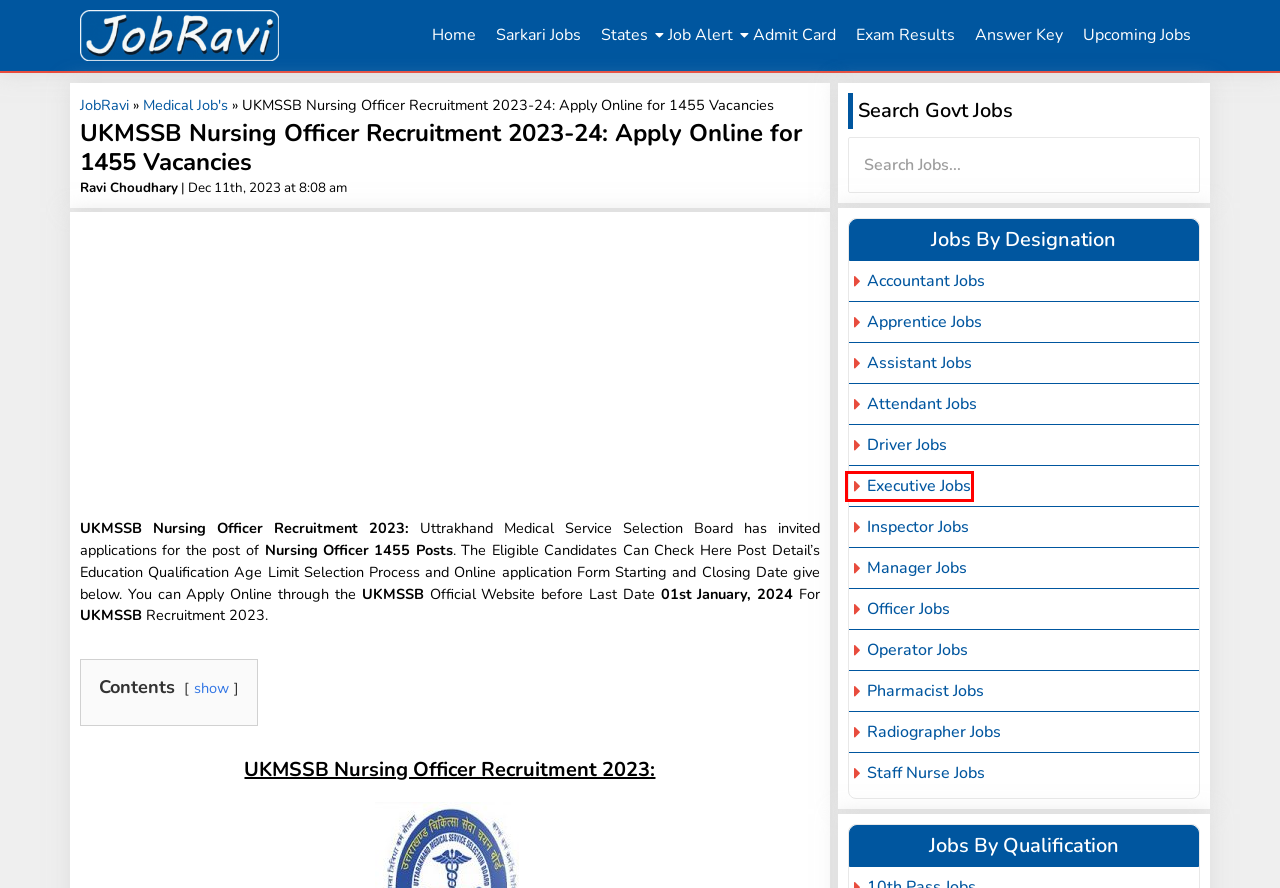Examine the screenshot of a webpage with a red bounding box around an element. Then, select the webpage description that best represents the new page after clicking the highlighted element. Here are the descriptions:
A. Answer Key – JobRavi.com
B. Executive Govt Jobs 2024
C. JobRavi.com » Sarkari Jobs LIVE Updates
D. Manager Govt Jobs 2024
E. Job Alert – JobRavi.com
F. Assistant Govt Jobs 2024
G. Medical Job’s – JobRavi.com
H. All Latest Sarkari Jobs 2024

B